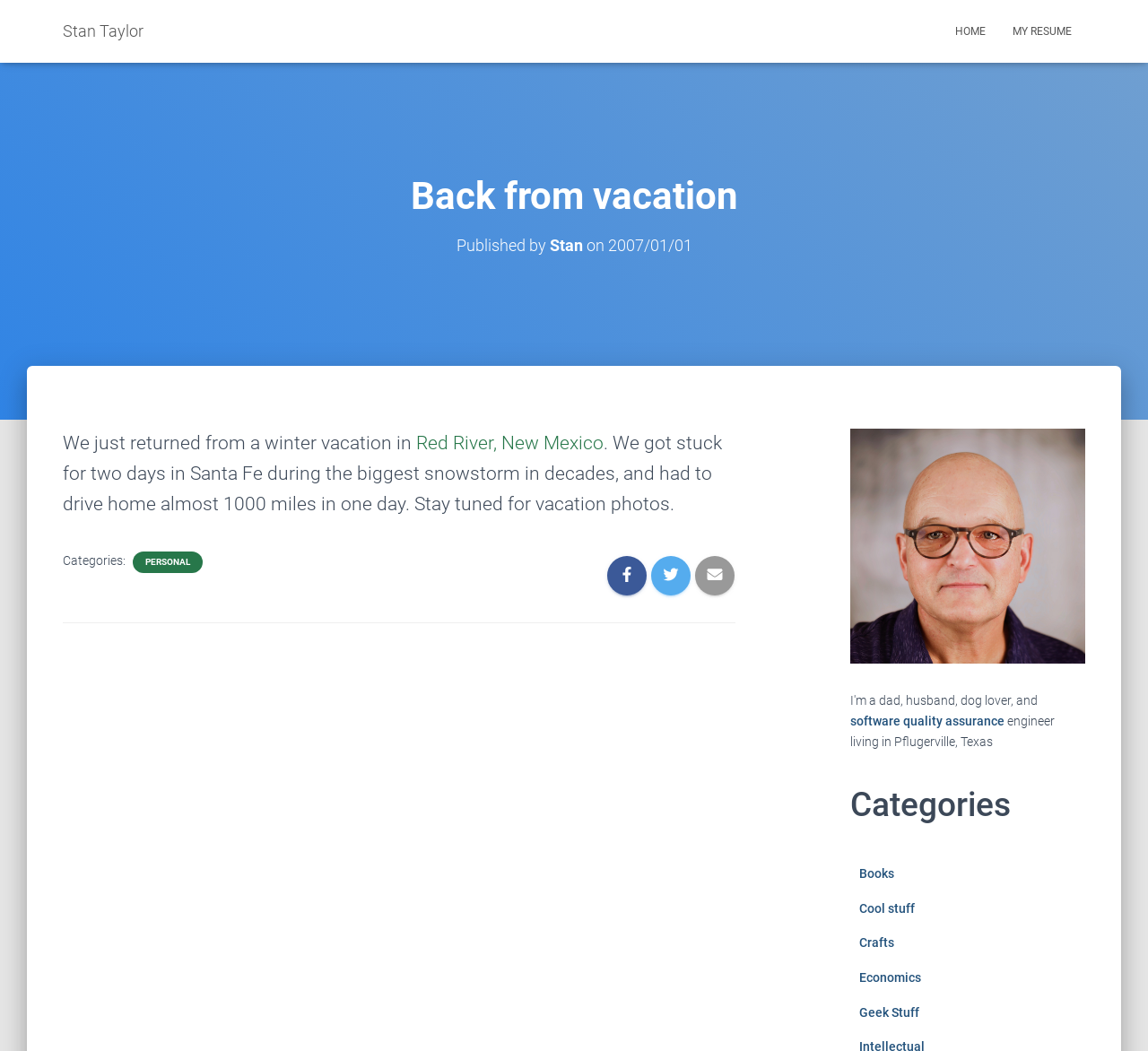Please extract the primary headline from the webpage.

Back from vacation